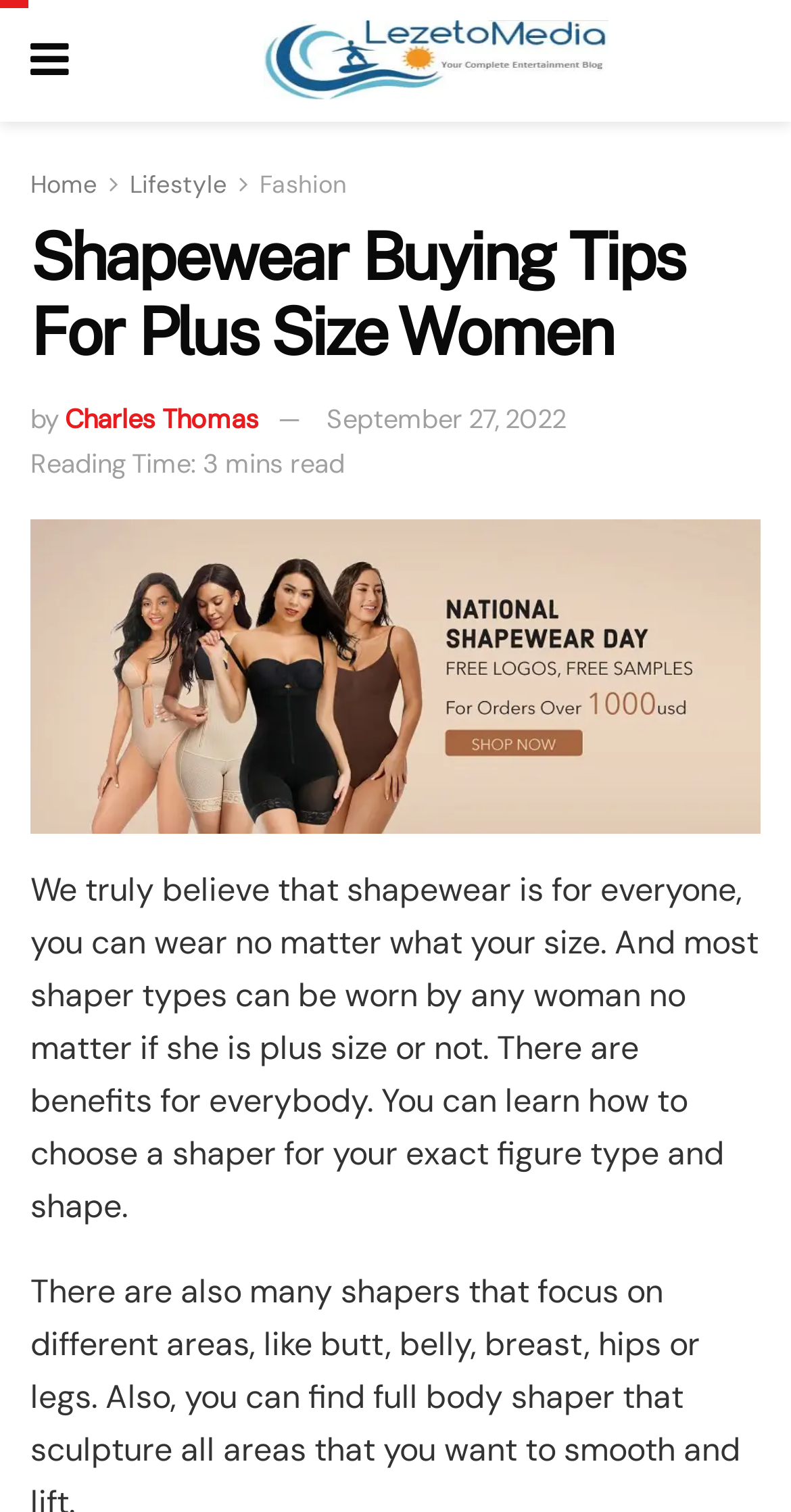What is the topic of the article?
Offer a detailed and exhaustive answer to the question.

The topic of the article can be inferred from the main heading 'Shapewear Buying Tips For Plus Size Women' and the image with the text 'Plus Size Women'.